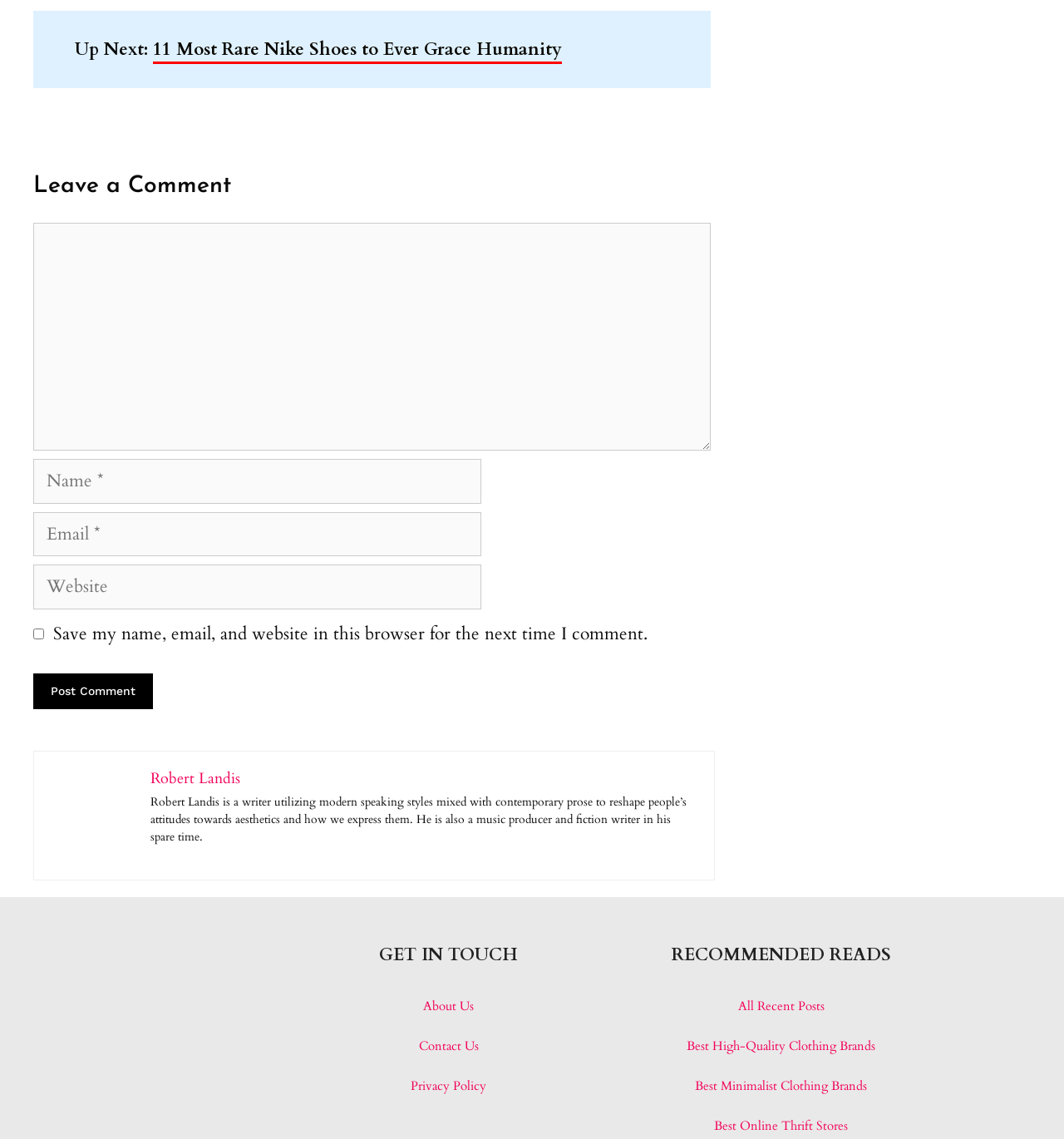Determine the bounding box coordinates of the element's region needed to click to follow the instruction: "Leave a comment". Provide these coordinates as four float numbers between 0 and 1, formatted as [left, top, right, bottom].

[0.031, 0.147, 0.668, 0.181]